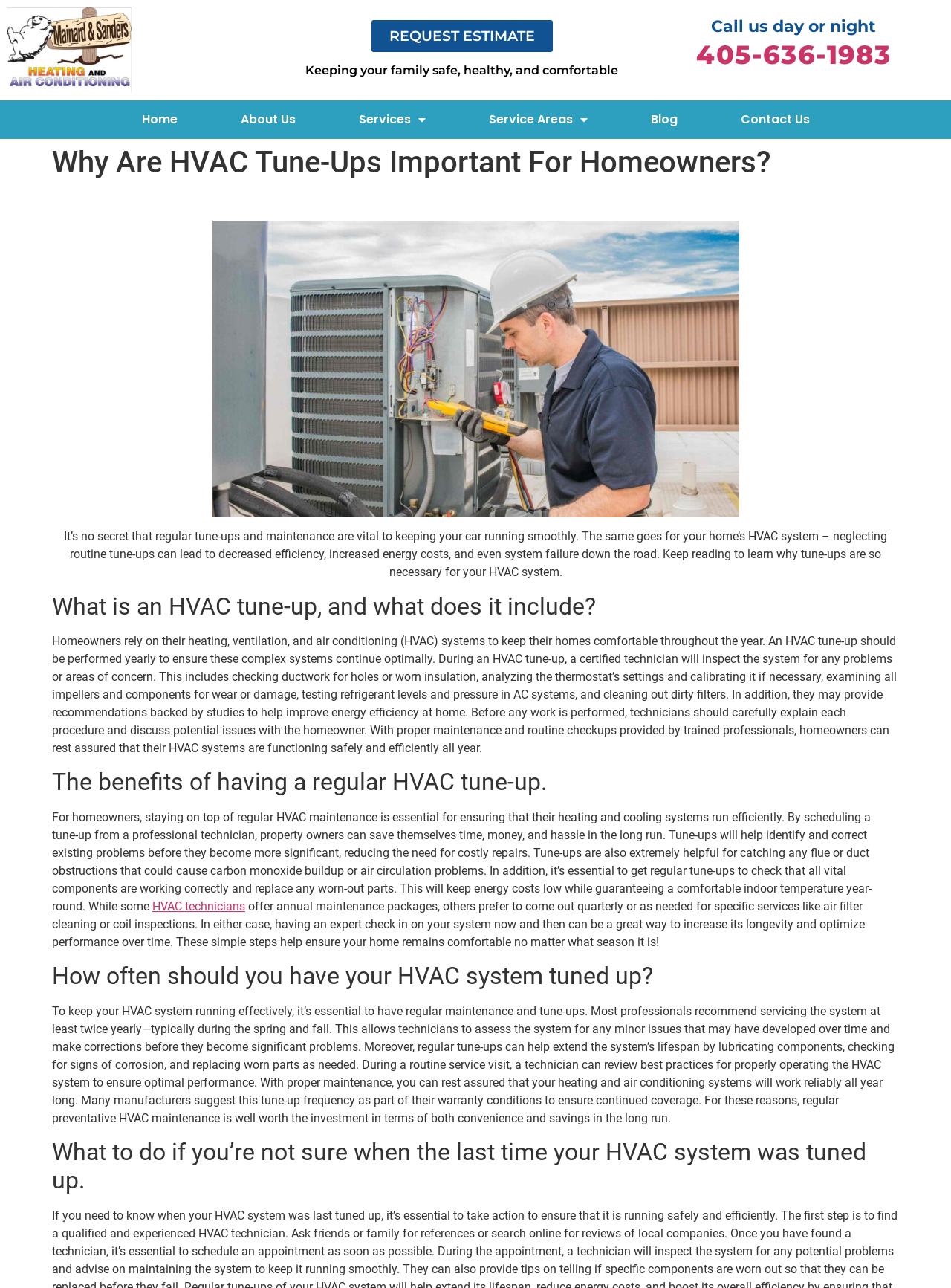Please identify the bounding box coordinates of the region to click in order to complete the task: "Call the phone number". The coordinates must be four float numbers between 0 and 1, specified as [left, top, right, bottom].

[0.732, 0.03, 0.937, 0.055]